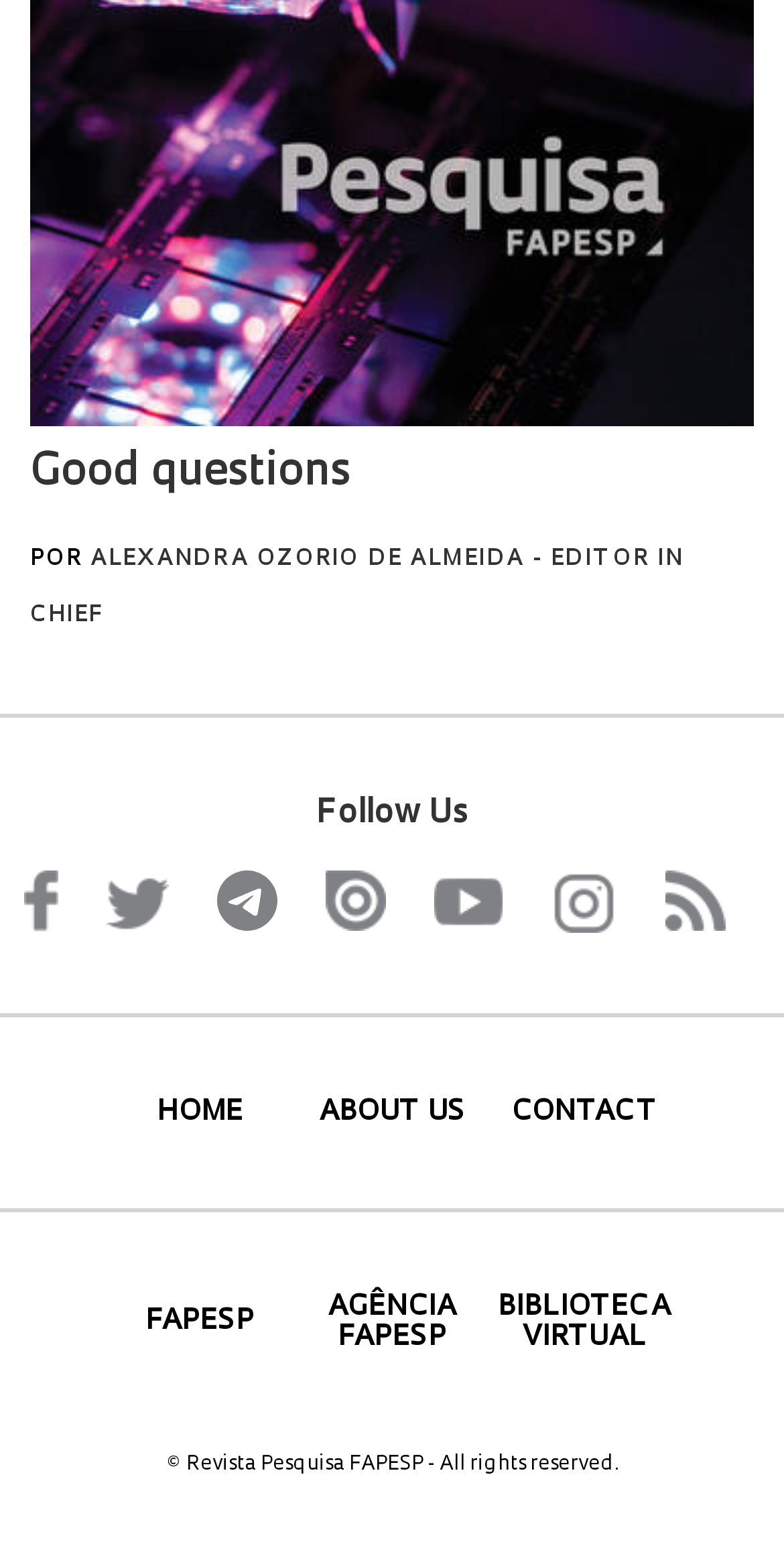Determine the bounding box coordinates of the region that needs to be clicked to achieve the task: "Follow us on Facebook".

[0.031, 0.563, 0.074, 0.603]